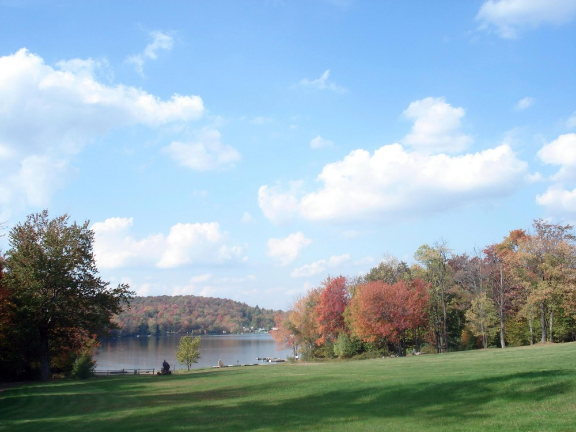Provide a single word or phrase to answer the given question: 
What colors are the autumn hues of the trees?

Orange, red, and yellow